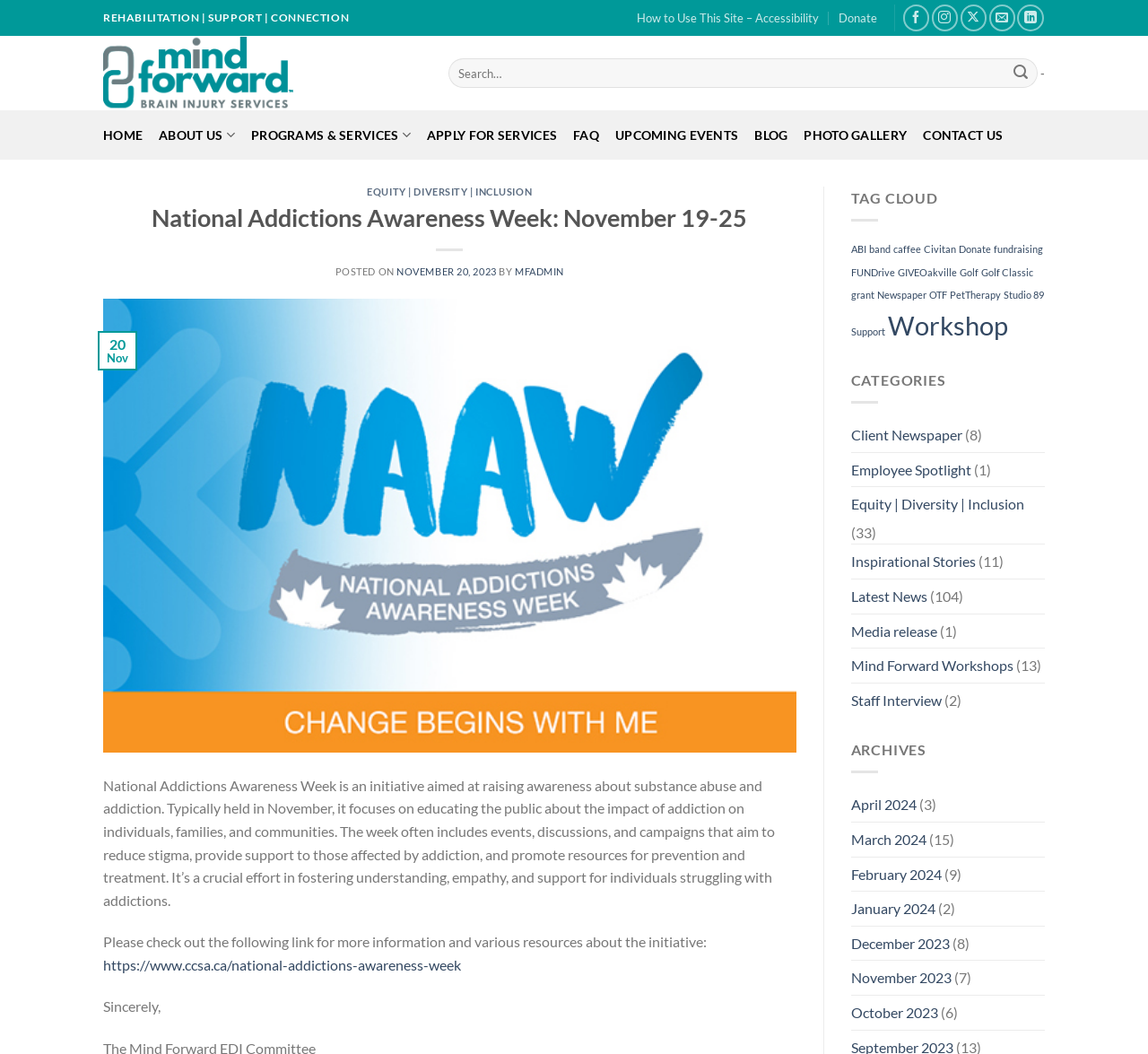What is the date of the latest article?
Respond with a short answer, either a single word or a phrase, based on the image.

November 20, 2023